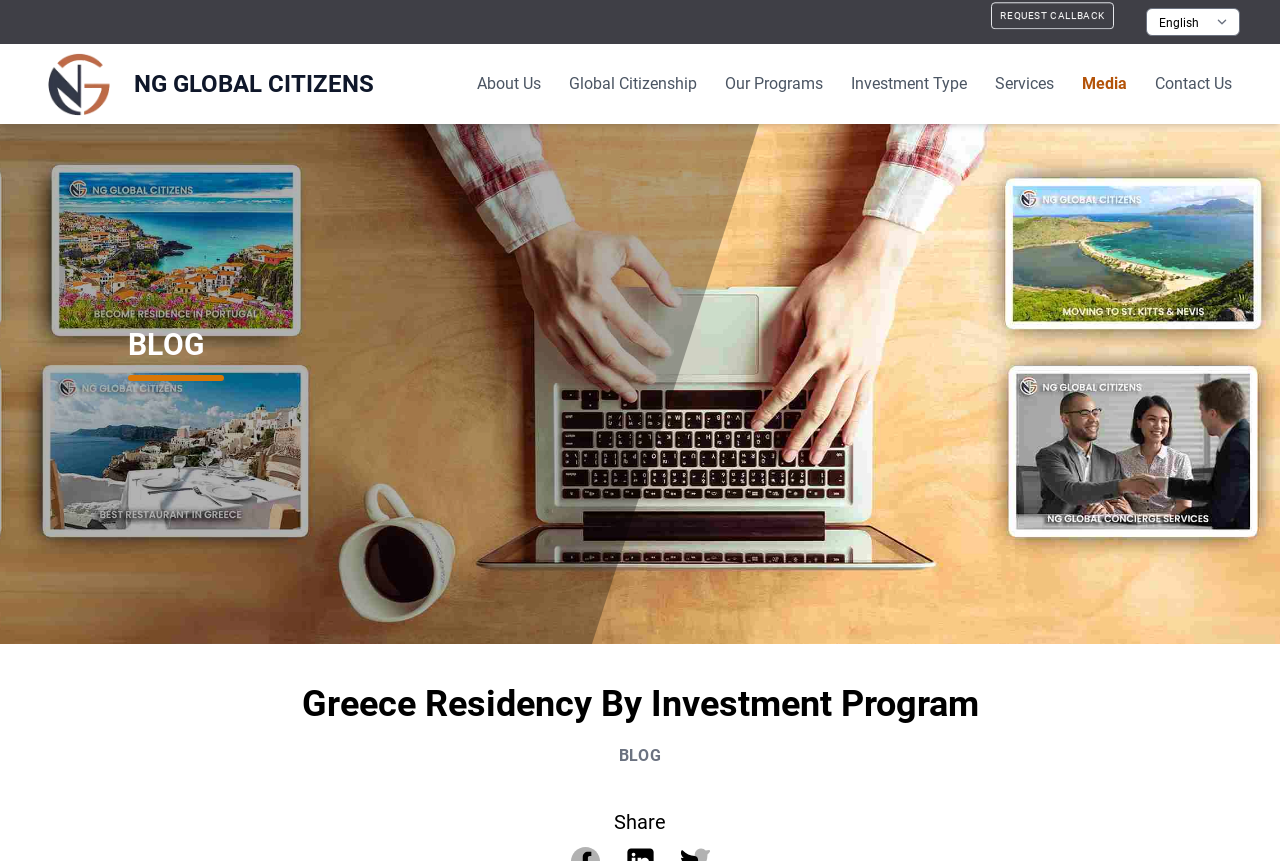What is the title of the blog section? Please answer the question using a single word or phrase based on the image.

BLOG